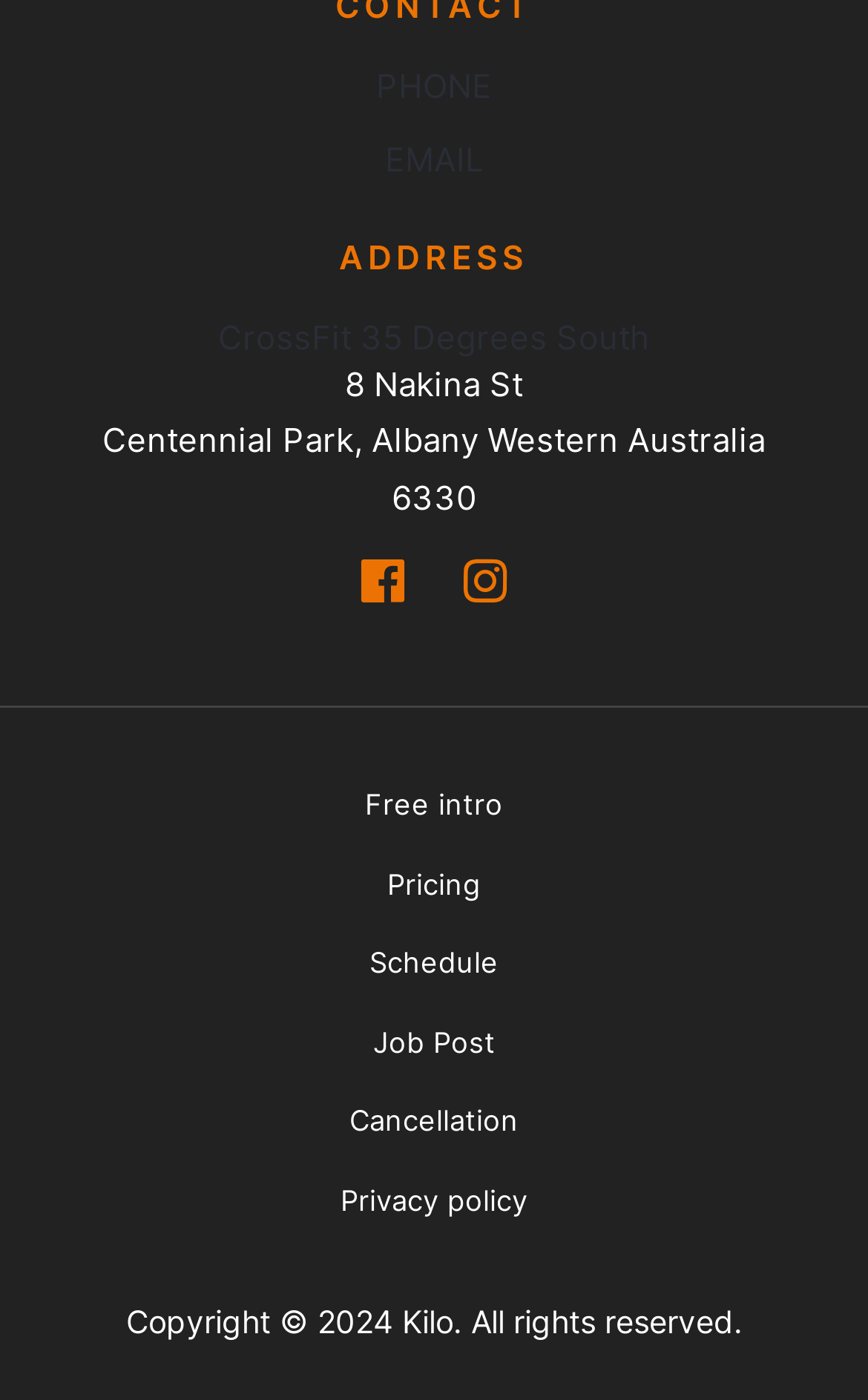Determine the bounding box coordinates of the region that needs to be clicked to achieve the task: "Go to Free intro".

[0.421, 0.547, 0.579, 0.603]